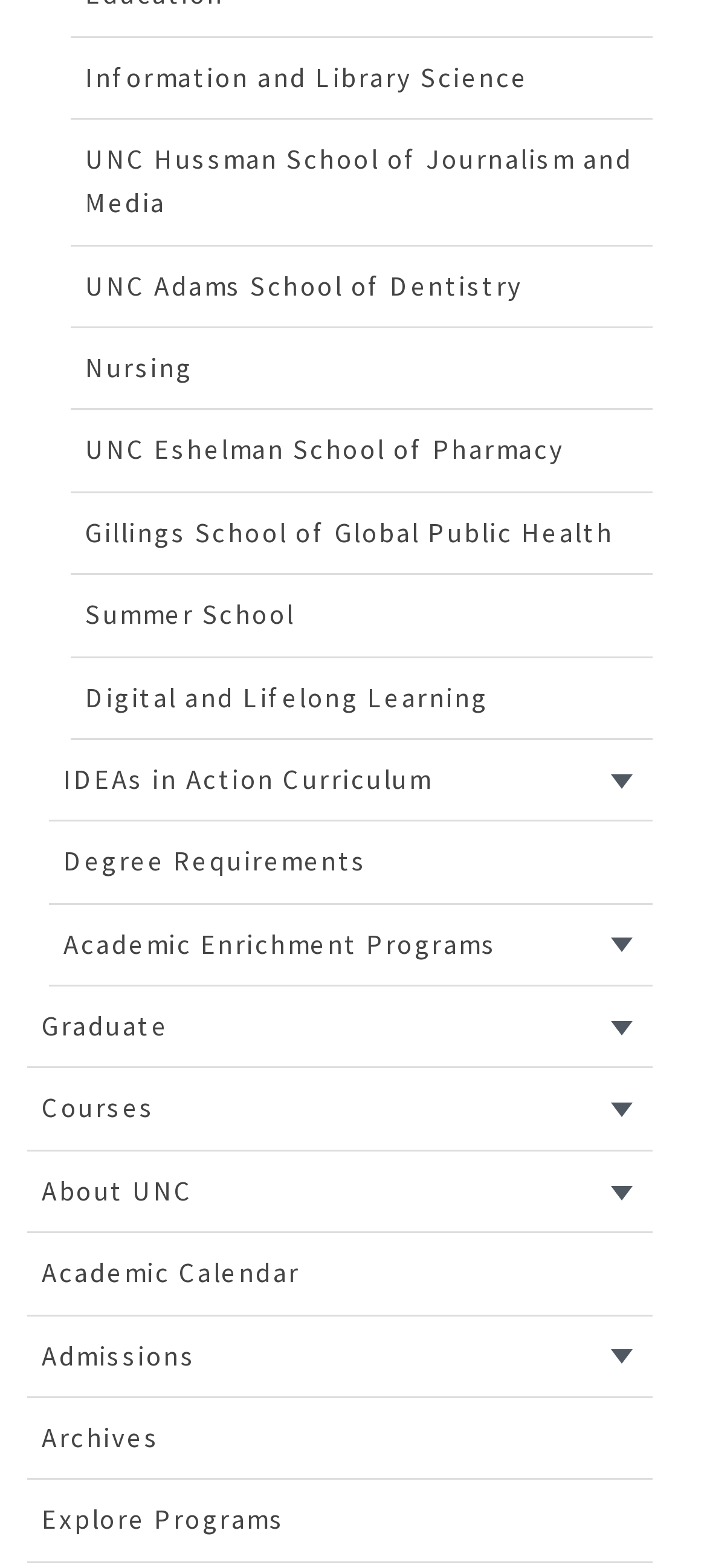Please identify the bounding box coordinates of the region to click in order to complete the given instruction: "Login to the account". The coordinates should be four float numbers between 0 and 1, i.e., [left, top, right, bottom].

None